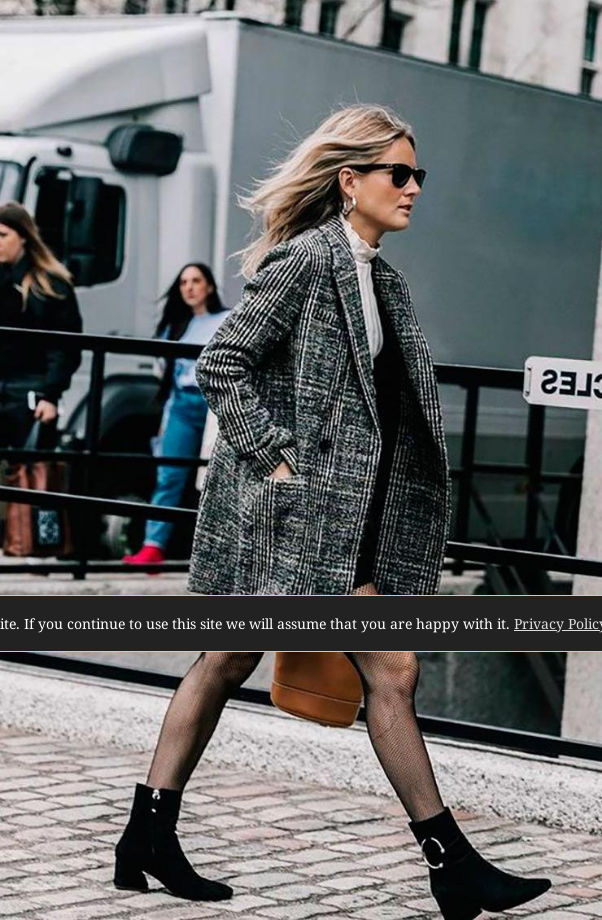Elaborate on all the features and components visible in the image.

In this stylish urban scene, a fashionable woman confidently walks along a city street, showcasing a sophisticated outfit that blends elegance with modern flair. She dons a chic grey coat layered over a fitted dress, complemented by sleek black ankle boots that add an edgy touch to her look. Her long, wavy hair flows gracefully as she walks, accessorized with bold sunglasses and statement earrings that elevate her ensemble. In the background, a large truck is parked, hinting at the busy city life around her, while two other individuals are seen walking nearby, contributing to the vibrant atmosphere. The entire composition captures the essence of contemporary street style, embodying both confidence and grace.